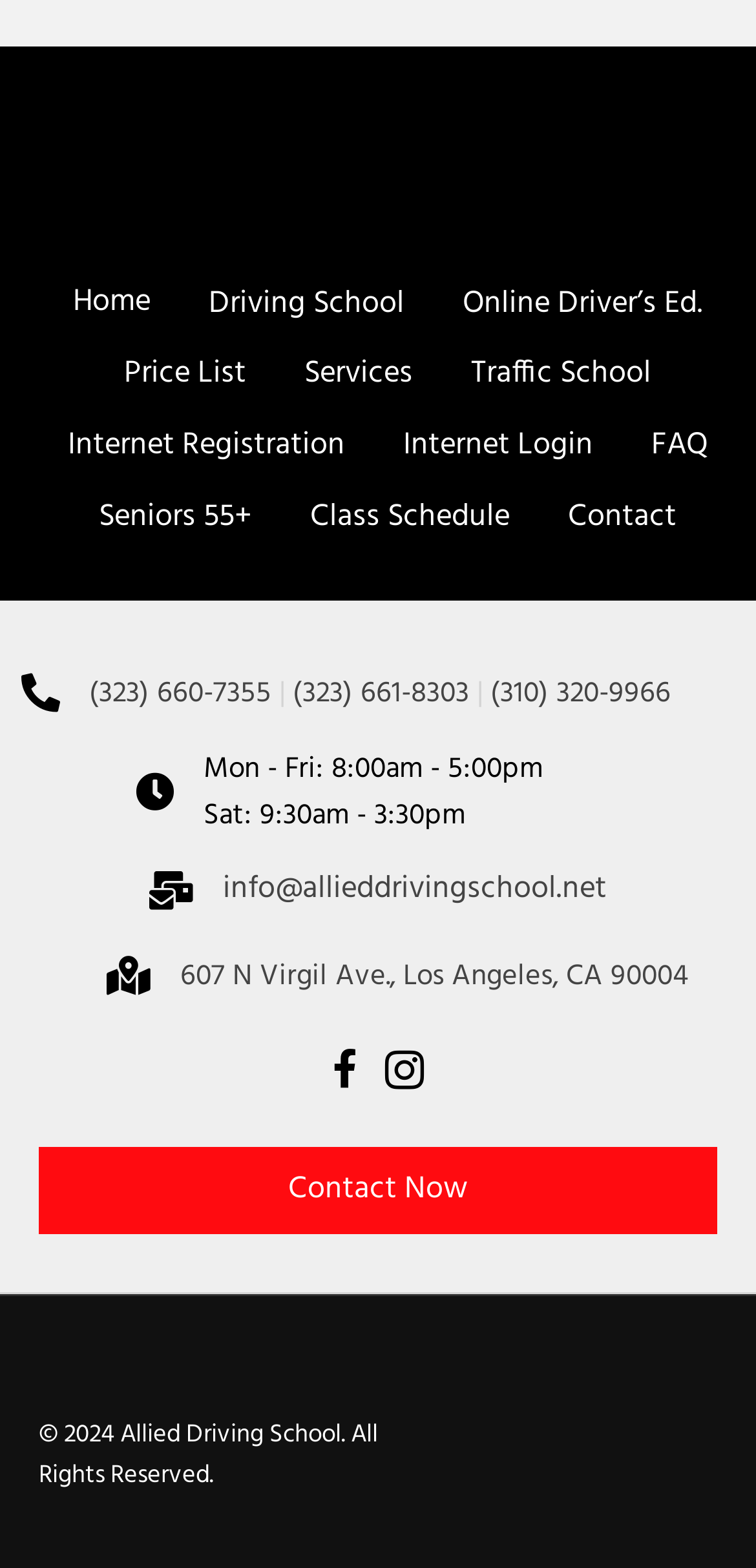Please answer the following question using a single word or phrase: 
What is the address of Allied Driving School?

607 N Virgil Ave., Los Angeles, CA 90004